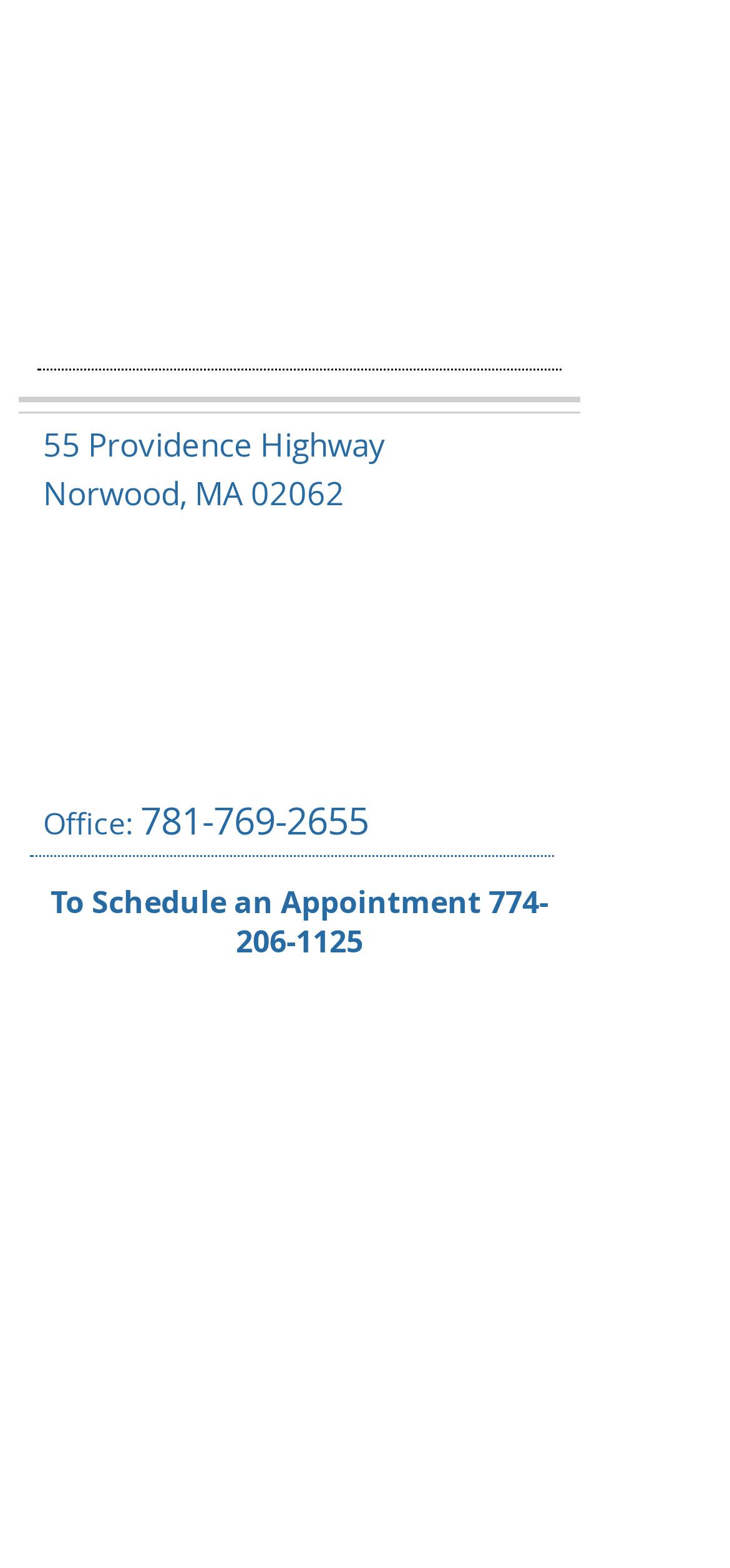Based on the element description: "774-206-1125", identify the bounding box coordinates for this UI element. The coordinates must be four float numbers between 0 and 1, listed as [left, top, right, bottom].

[0.323, 0.562, 0.751, 0.613]